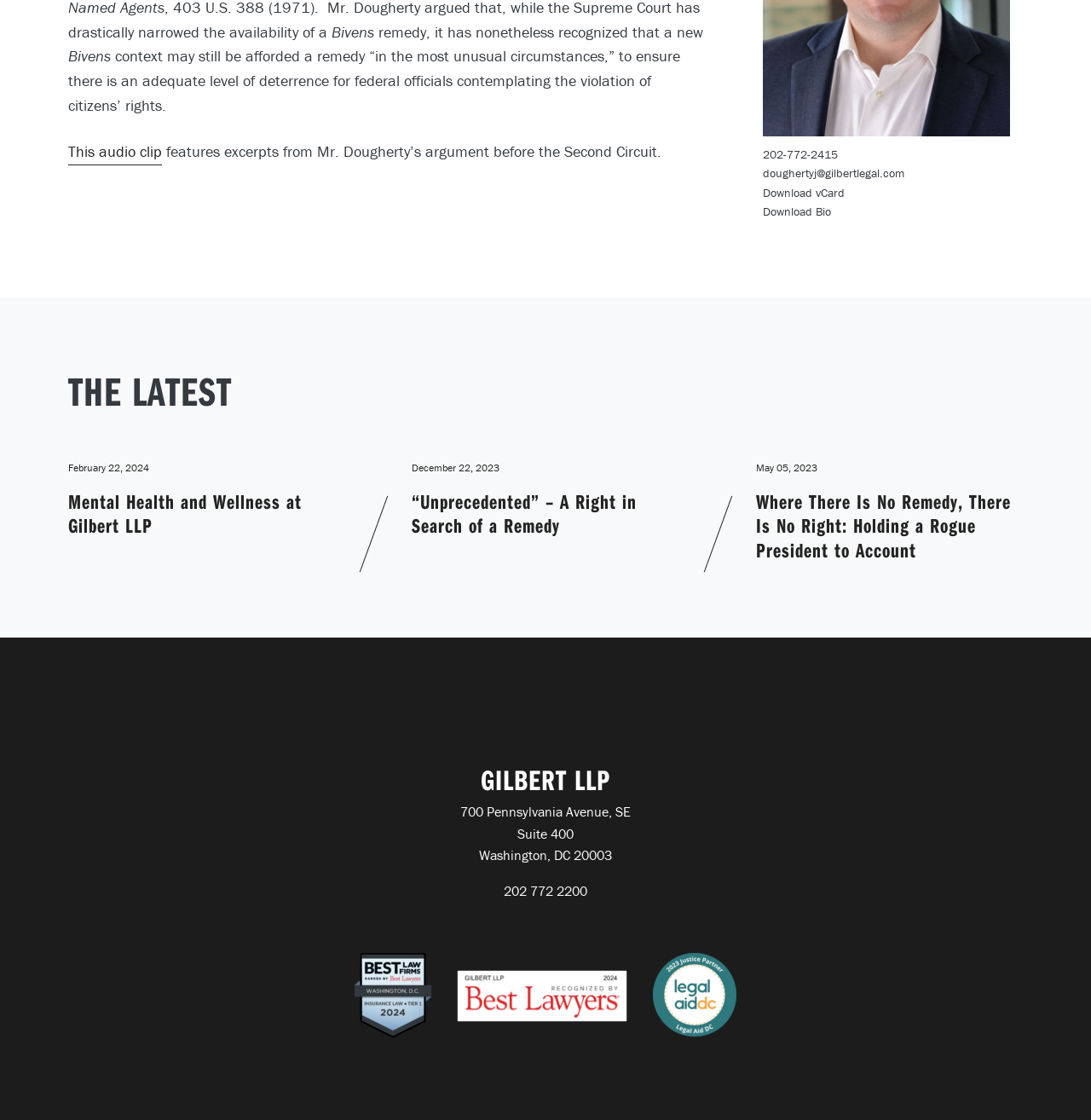Refer to the element description This audio clip and identify the corresponding bounding box in the screenshot. Format the coordinates as (top-left x, top-left y, bottom-right x, bottom-right y) with values in the range of 0 to 1.

[0.062, 0.125, 0.148, 0.147]